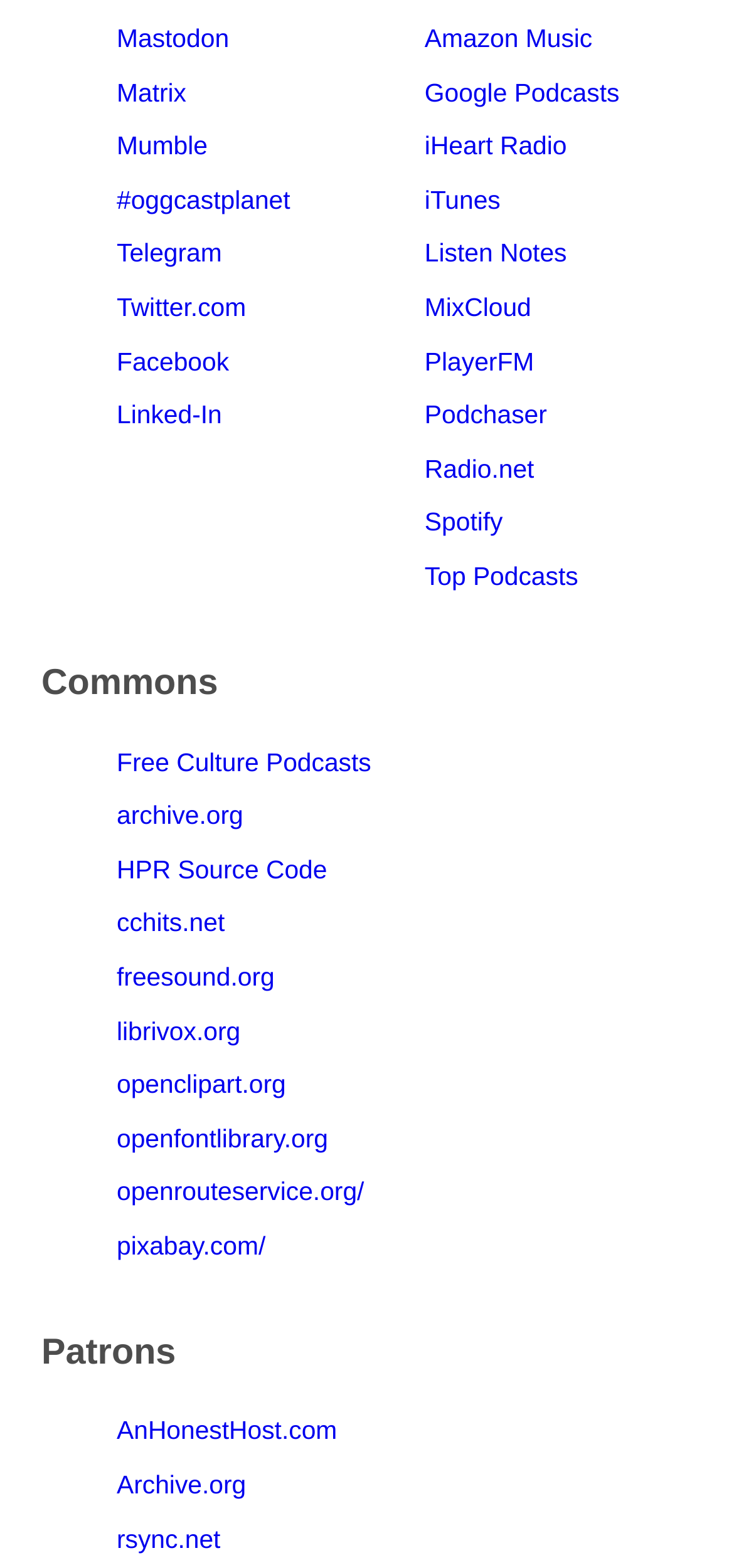Determine the bounding box coordinates in the format (top-left x, top-left y, bottom-right x, bottom-right y). Ensure all values are floating point numbers between 0 and 1. Identify the bounding box of the UI element described by: openfontlibrary.org

[0.159, 0.717, 0.447, 0.735]